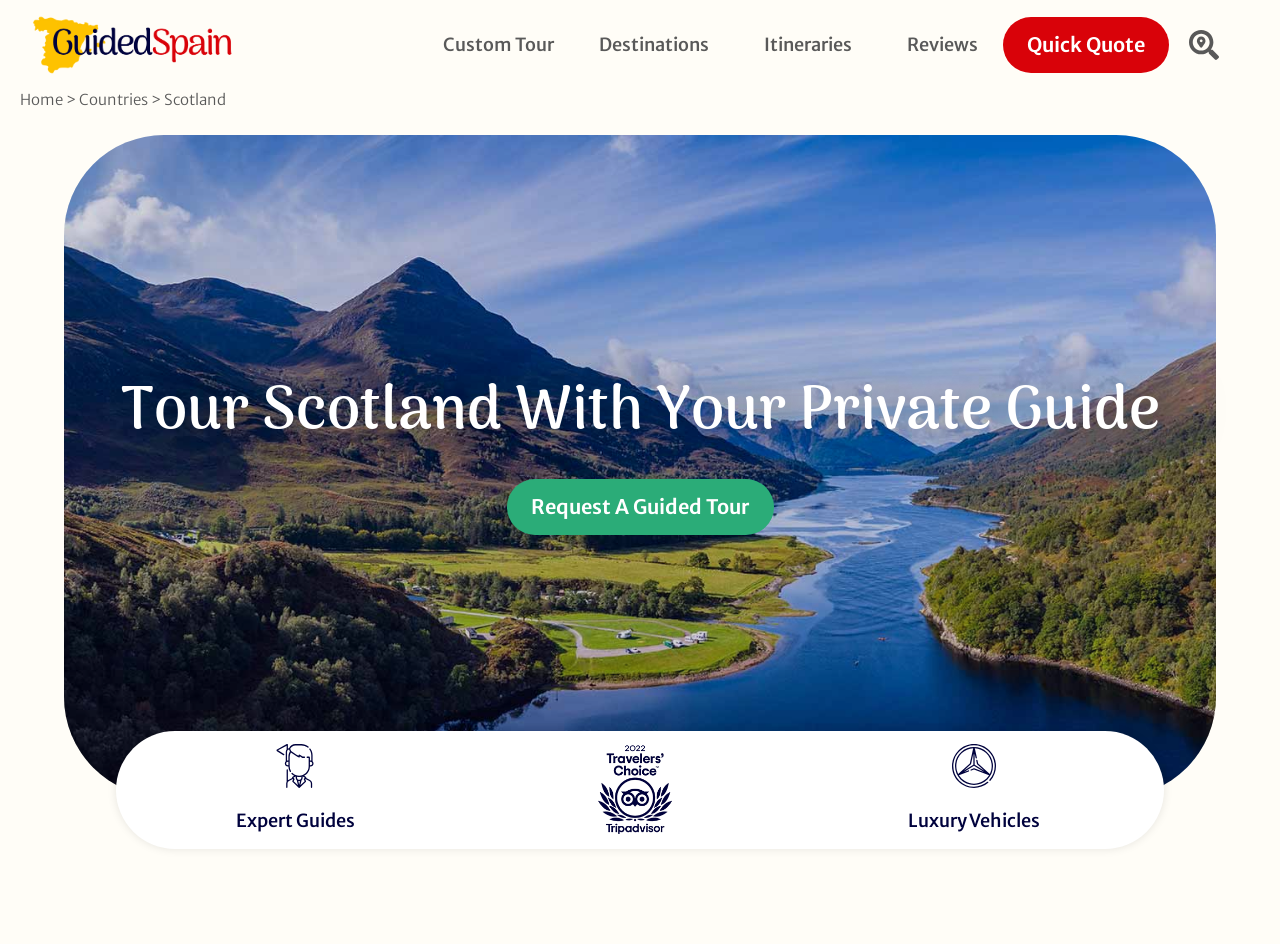Identify the bounding box coordinates of the clickable region to carry out the given instruction: "Add to calendar".

None